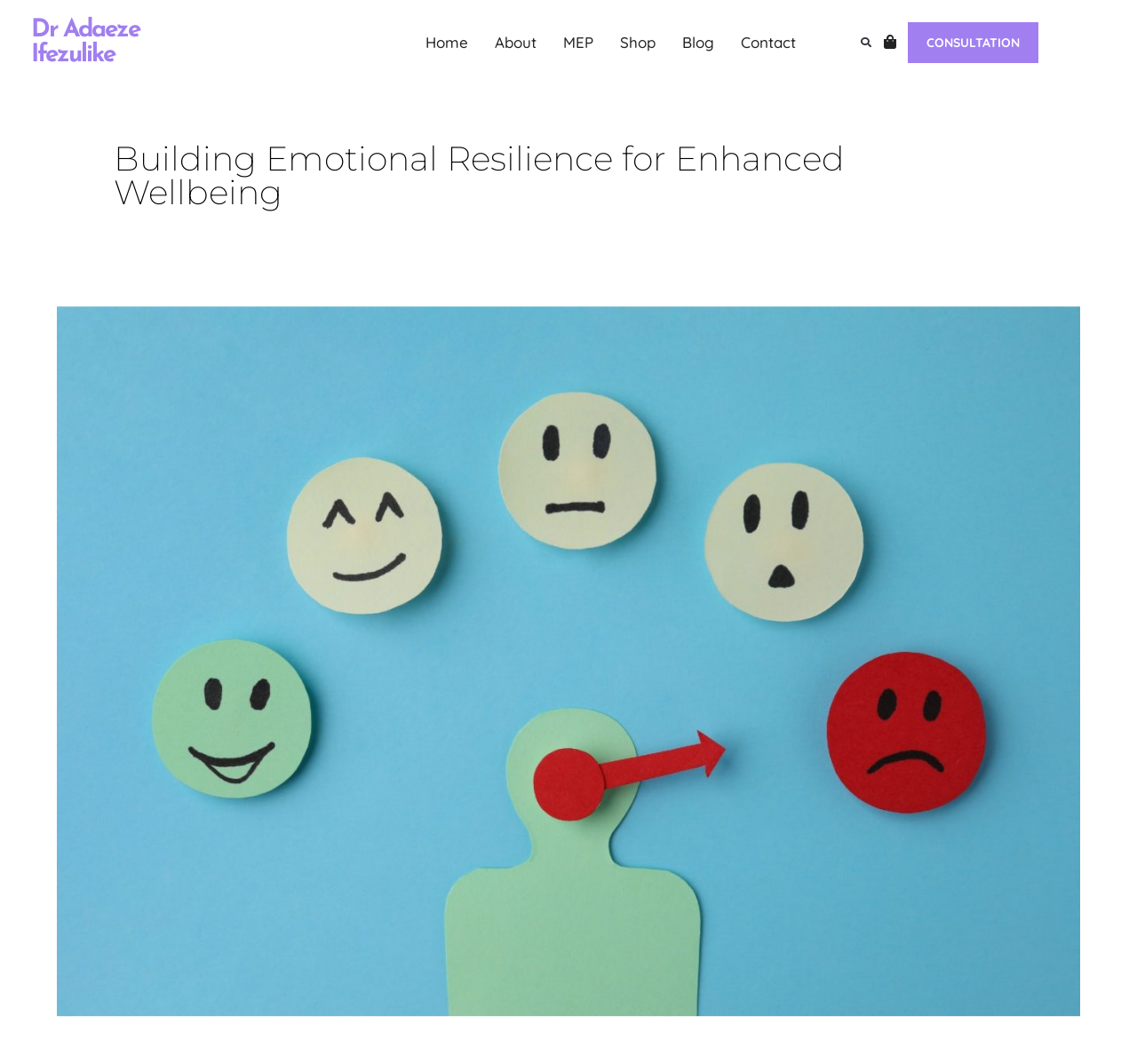Use a single word or phrase to answer the following:
What is the purpose of the search button?

To search the website